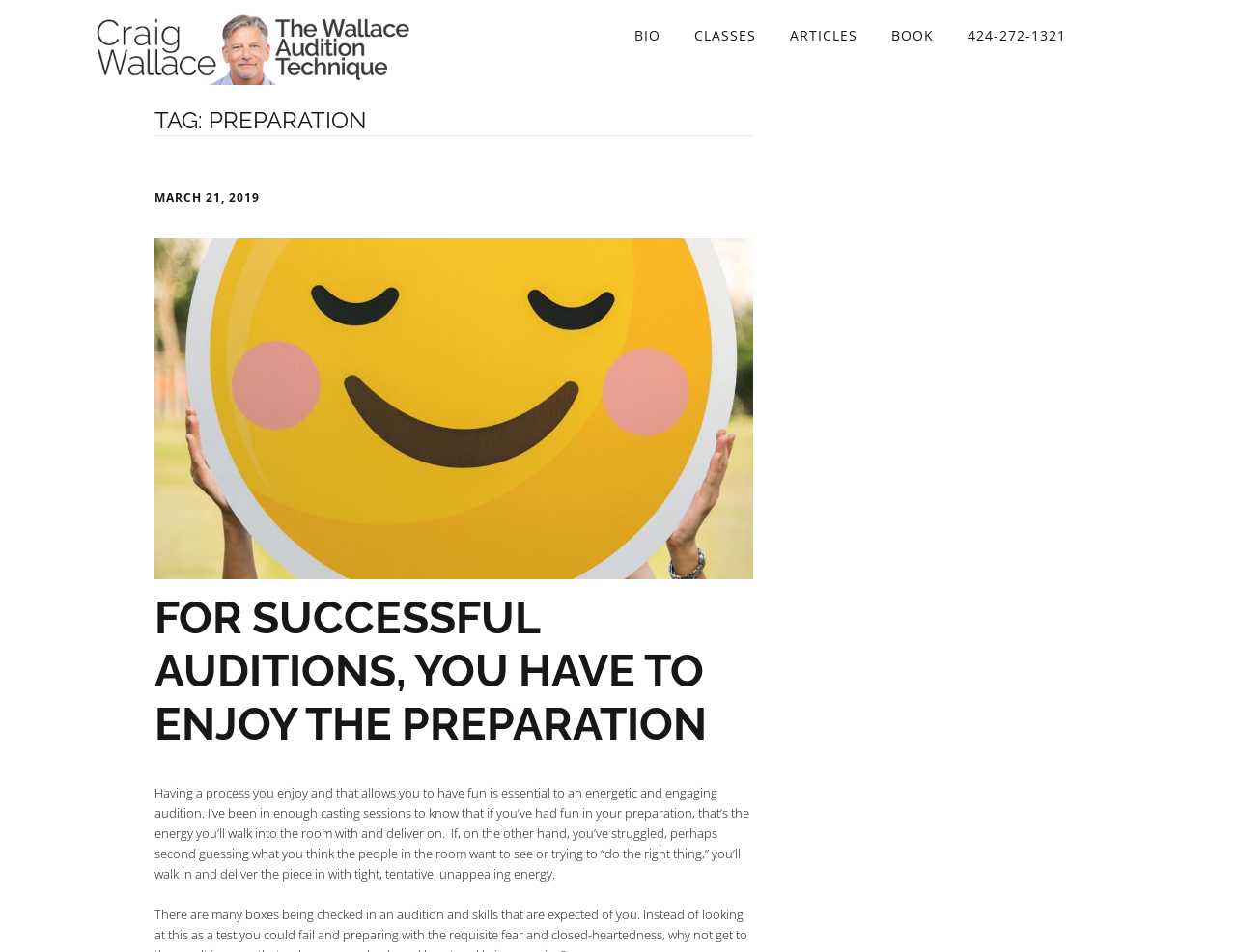What is the author's opinion on audition preparation?
Please provide a single word or phrase answer based on the image.

It should be enjoyable